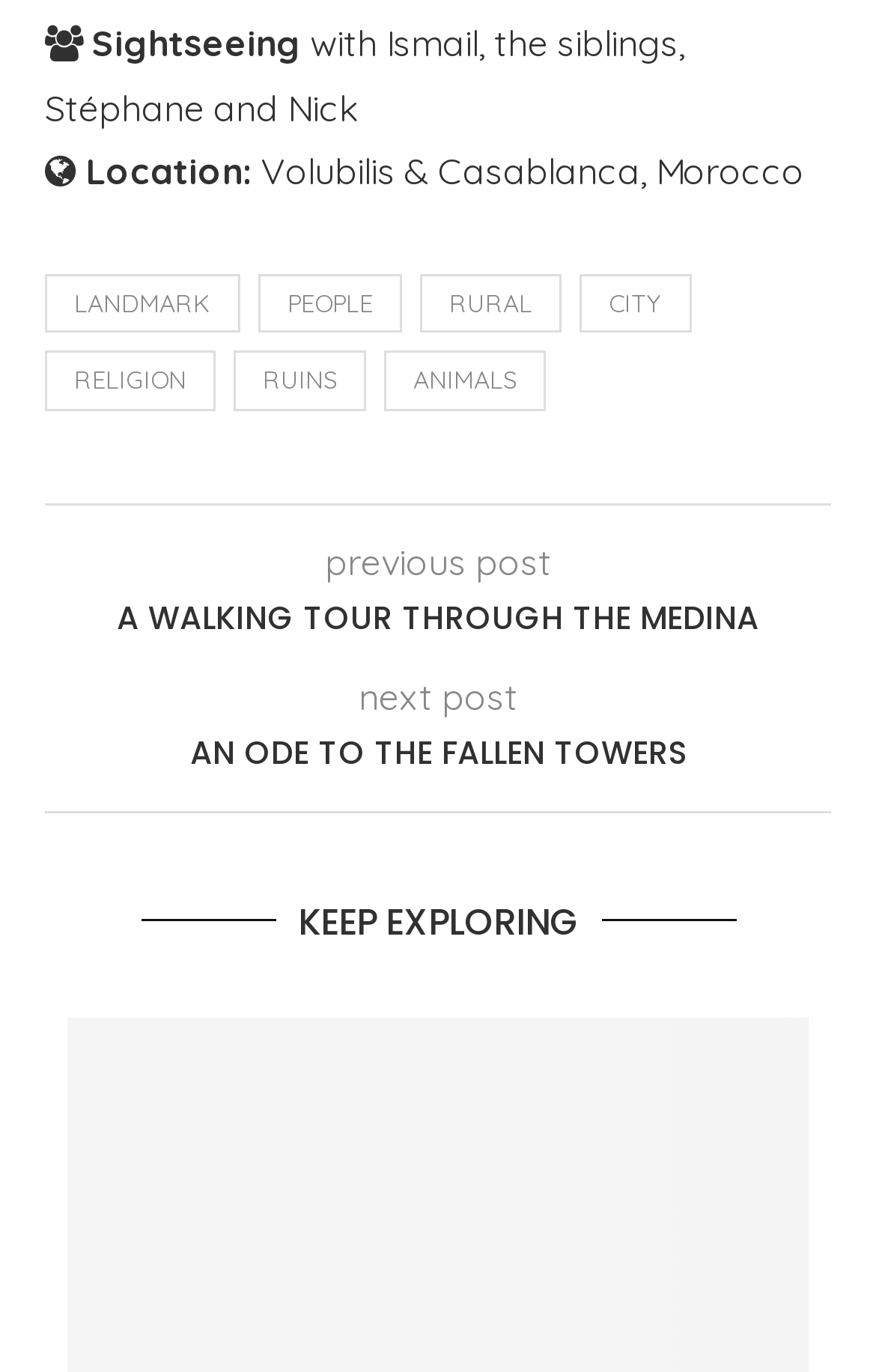Can you find the bounding box coordinates of the area I should click to execute the following instruction: "Click on LANDMARK"?

[0.051, 0.2, 0.274, 0.243]